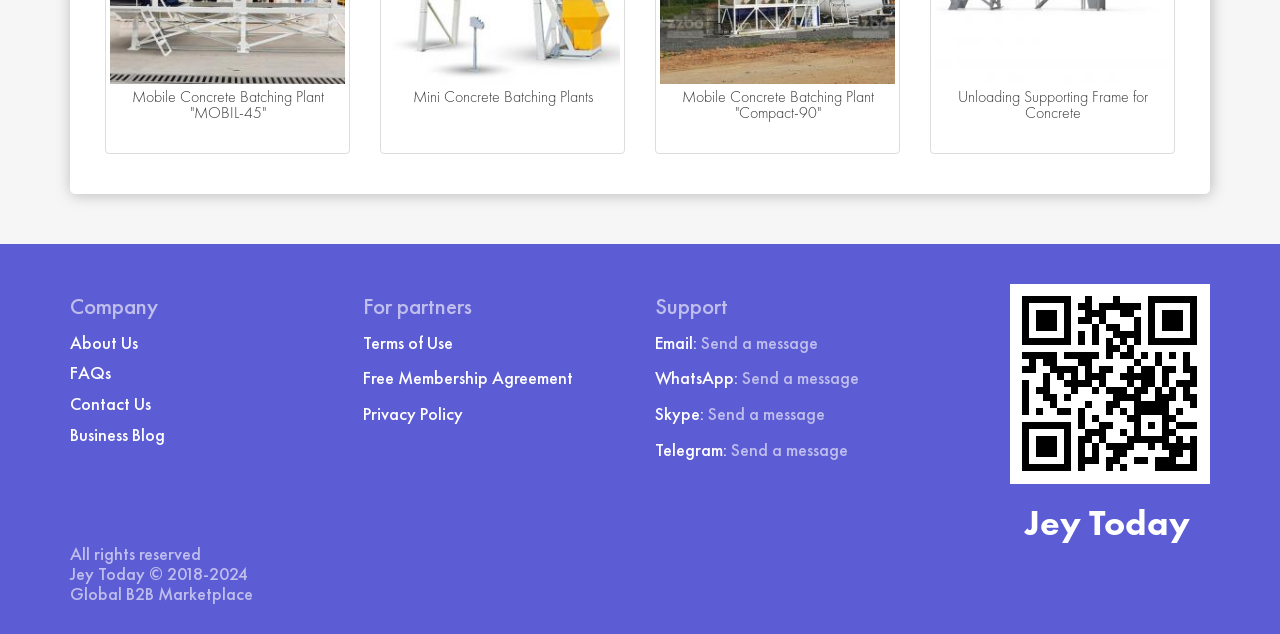Determine the bounding box coordinates for the area that needs to be clicked to fulfill this task: "View Business Blog". The coordinates must be given as four float numbers between 0 and 1, i.e., [left, top, right, bottom].

[0.055, 0.667, 0.129, 0.703]